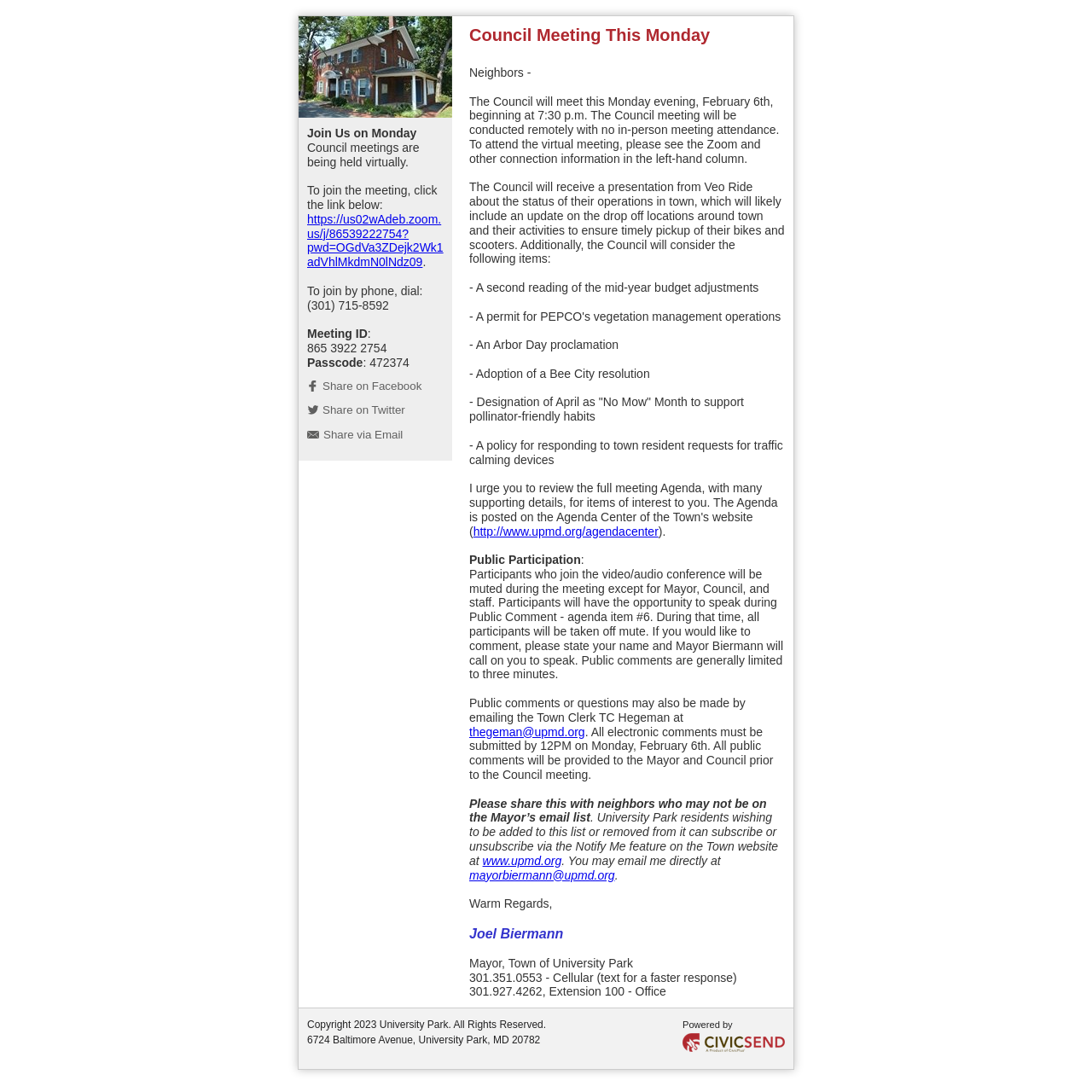Determine the bounding box coordinates of the target area to click to execute the following instruction: "Join the virtual council meeting."

[0.281, 0.194, 0.406, 0.246]